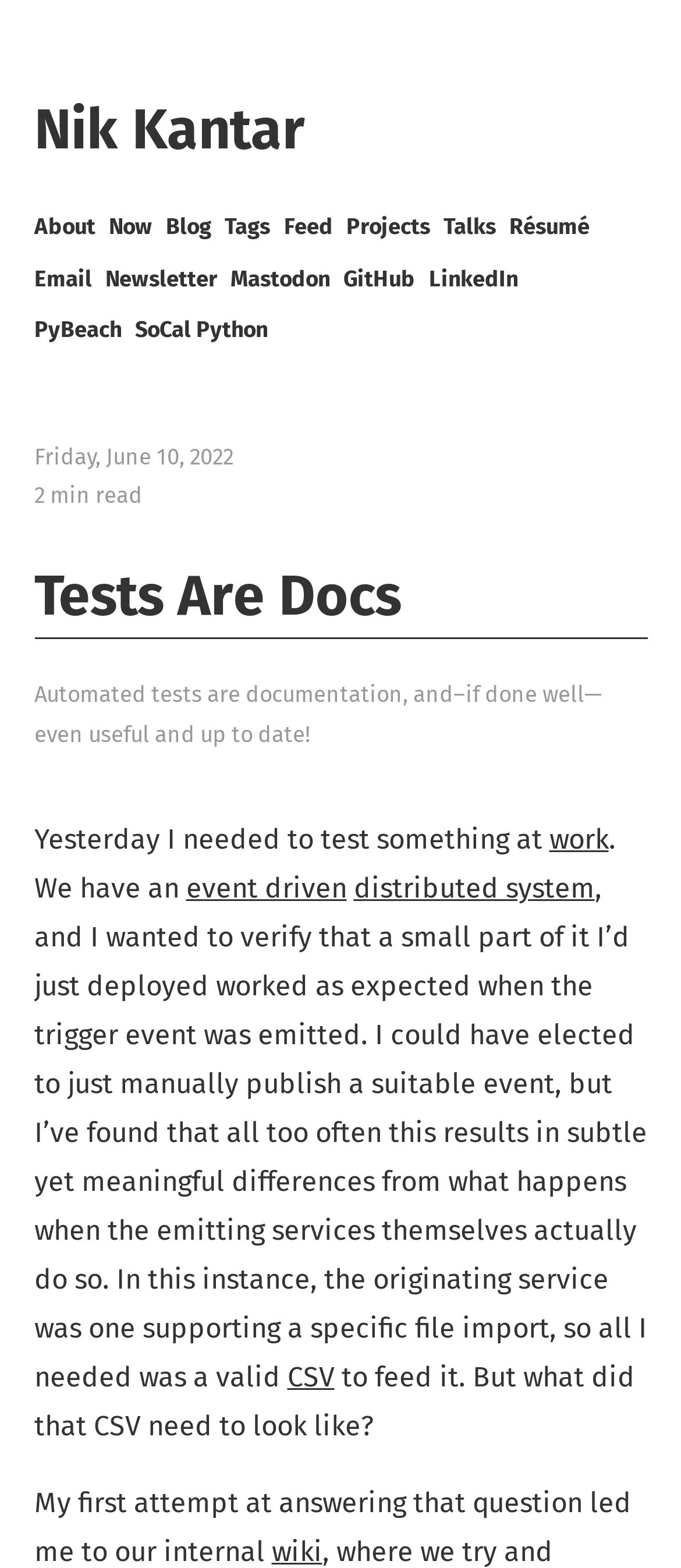Identify the bounding box for the UI element described as: "event driven". Ensure the coordinates are four float numbers between 0 and 1, formatted as [left, top, right, bottom].

[0.273, 0.556, 0.509, 0.577]